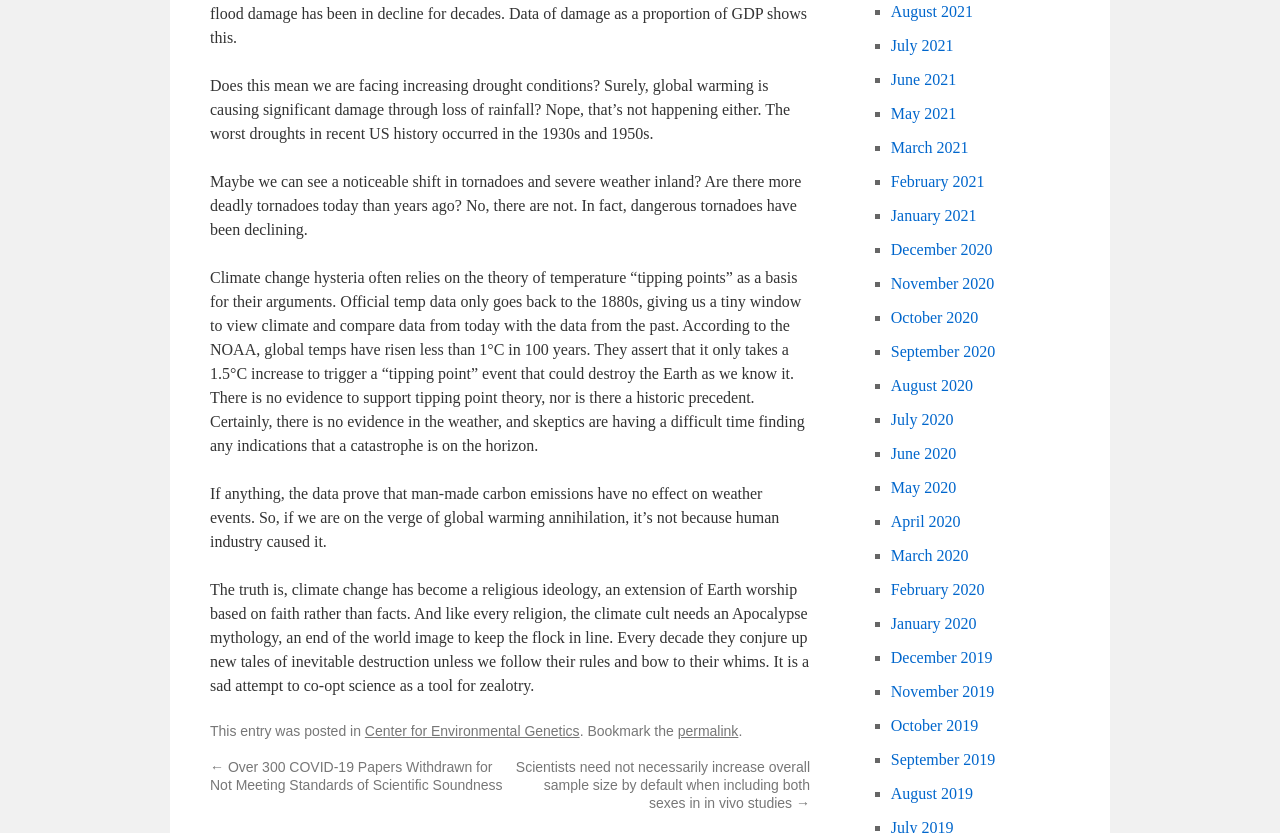Look at the image and write a detailed answer to the question: 
What is the topic of the article?

The topic of the article can be determined by reading the static text elements, which discuss climate change, global warming, and weather events. The text does not mention any other topic, so it can be concluded that the article is about climate change.